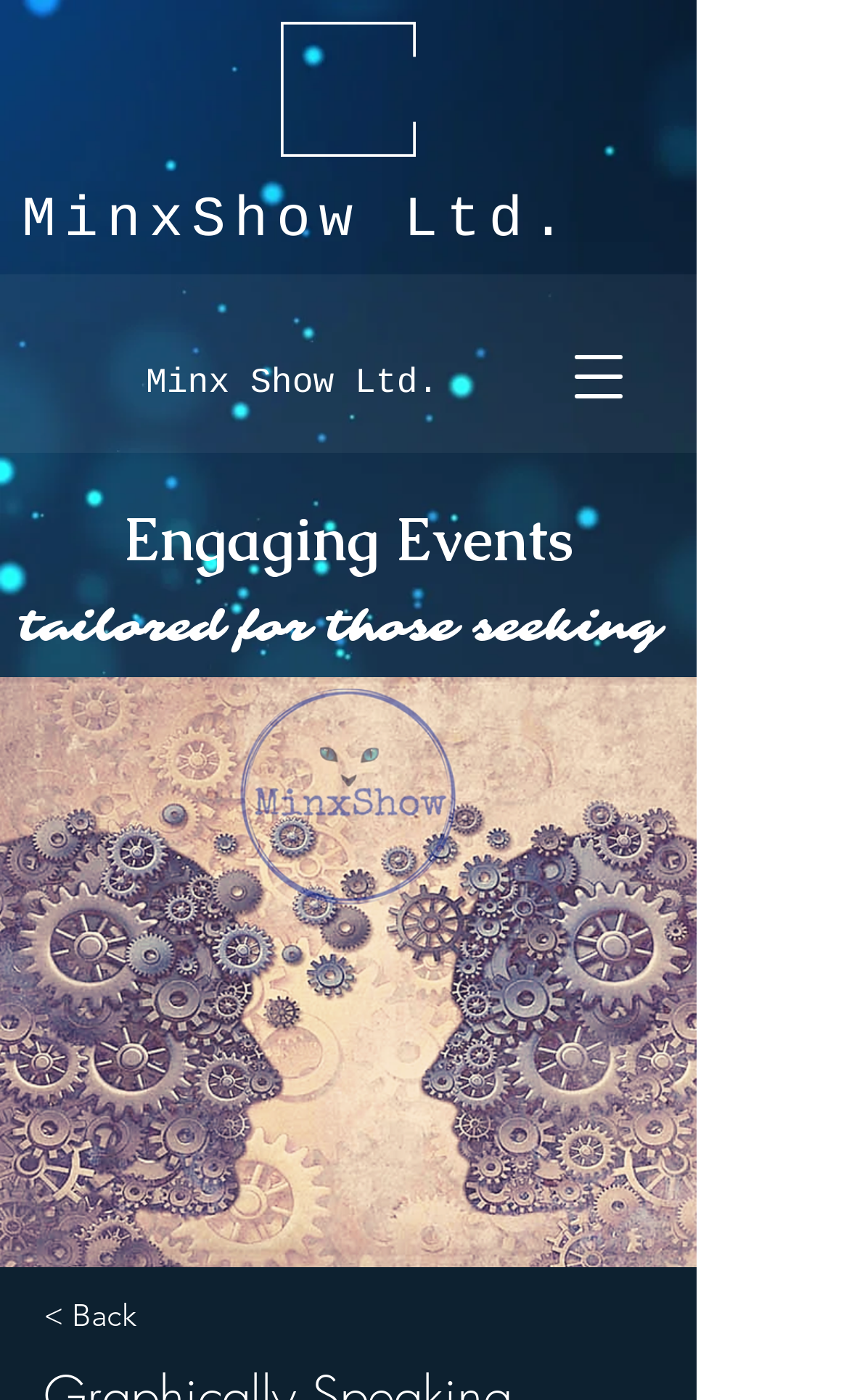Give a one-word or phrase response to the following question: What is the purpose of the button?

Open navigation menu